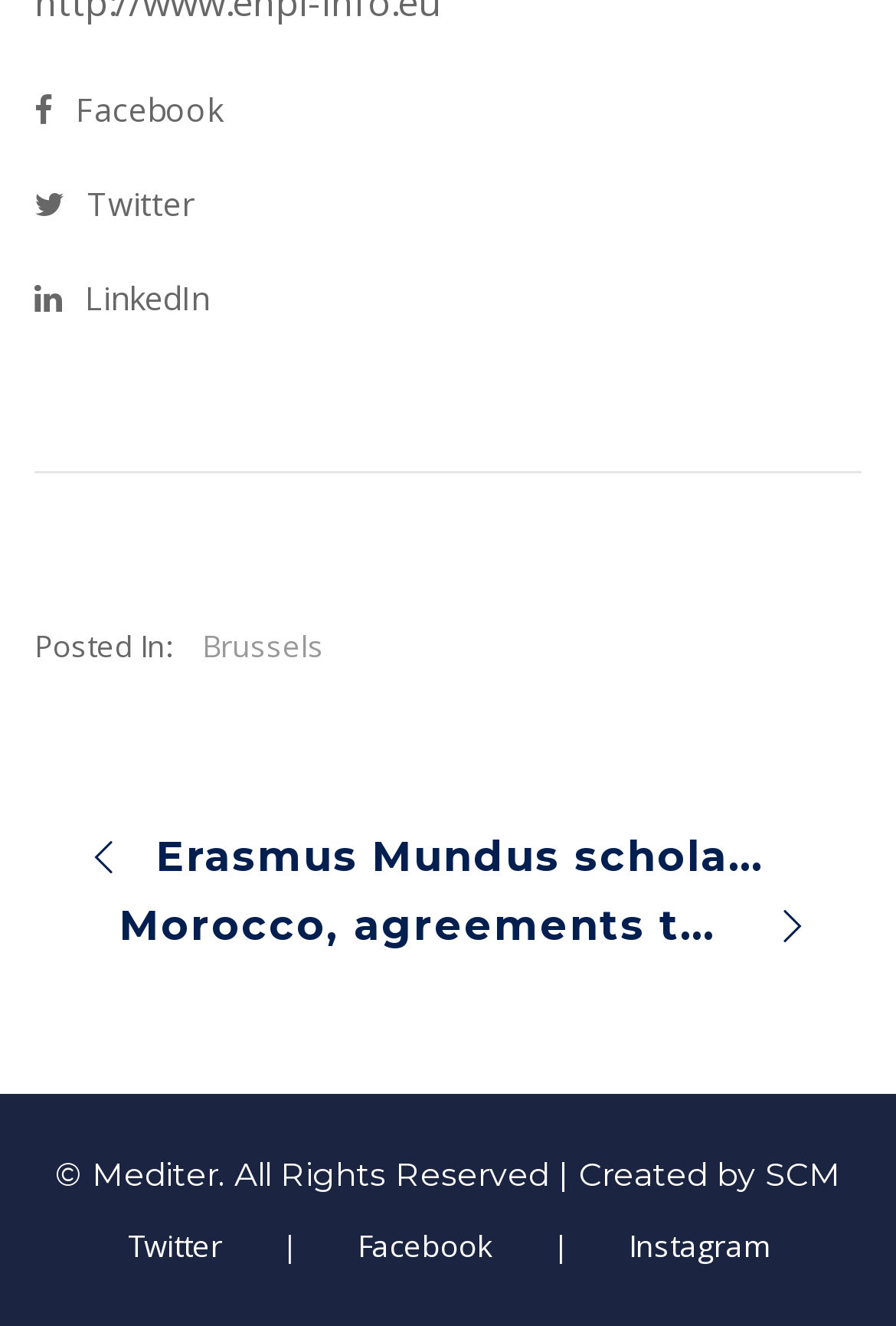Please provide a comprehensive answer to the question based on the screenshot: How many links are there in the second LayoutTable?

In the second LayoutTable element, I counted three link elements, which are ' Erasmus Mundus scholarships for North African students', 'Morocco, agreements to support programs in the fields of public management and financing, employment ', and 'Twitter', indicating that there are three links in the second LayoutTable.